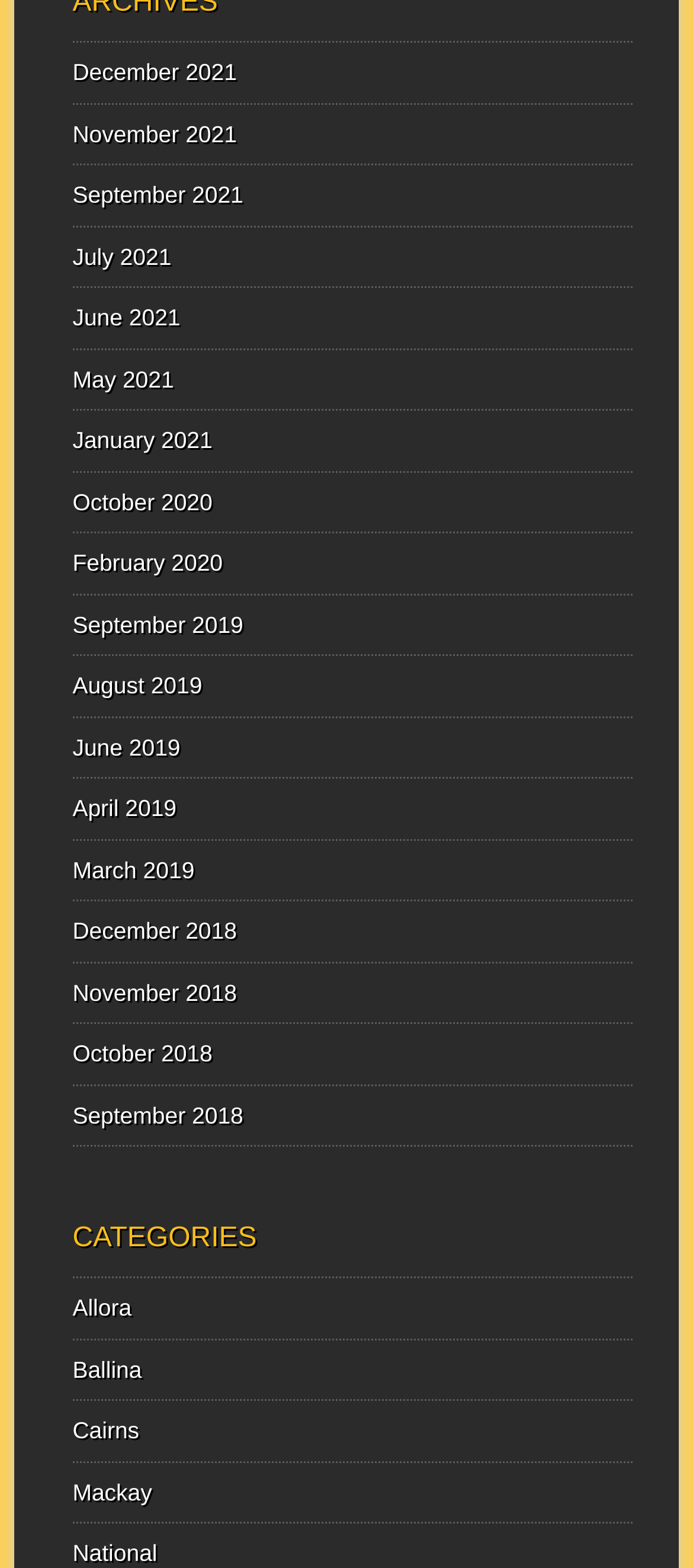Please identify the bounding box coordinates of the region to click in order to complete the given instruction: "go to National". The coordinates should be four float numbers between 0 and 1, i.e., [left, top, right, bottom].

[0.105, 0.982, 0.227, 0.999]